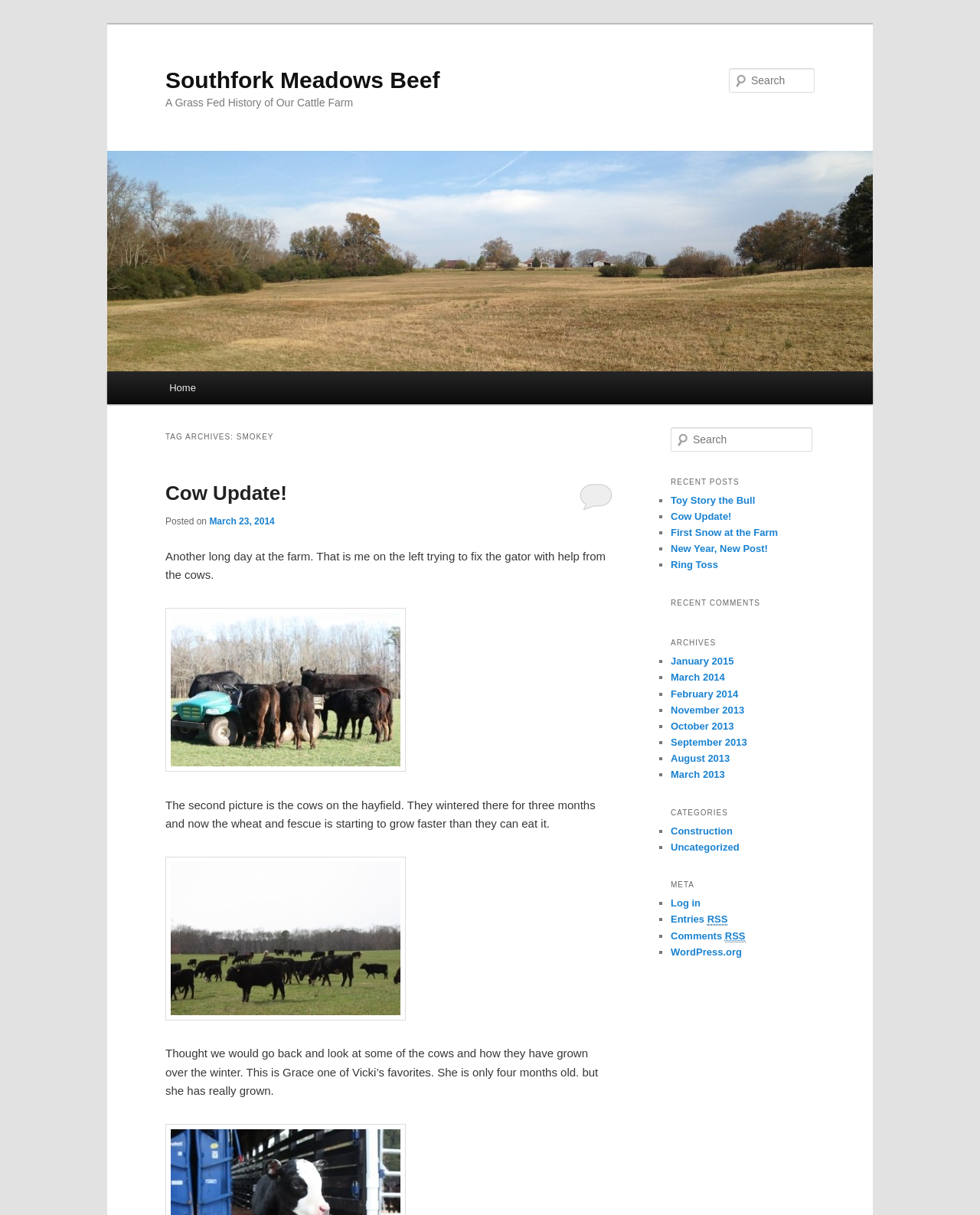Please identify the bounding box coordinates of the element's region that should be clicked to execute the following instruction: "Visit the website's Facebook page". The bounding box coordinates must be four float numbers between 0 and 1, i.e., [left, top, right, bottom].

None